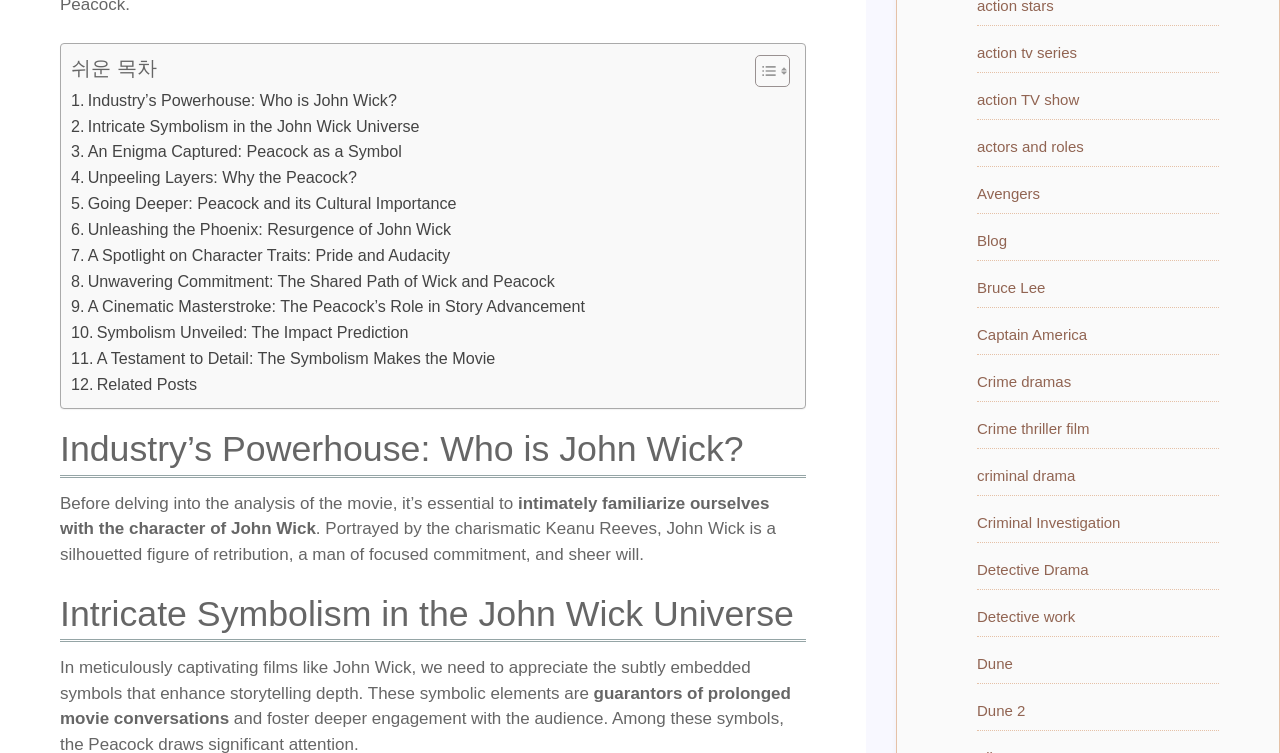Given the webpage screenshot, identify the bounding box of the UI element that matches this description: "actors and roles".

[0.763, 0.184, 0.847, 0.206]